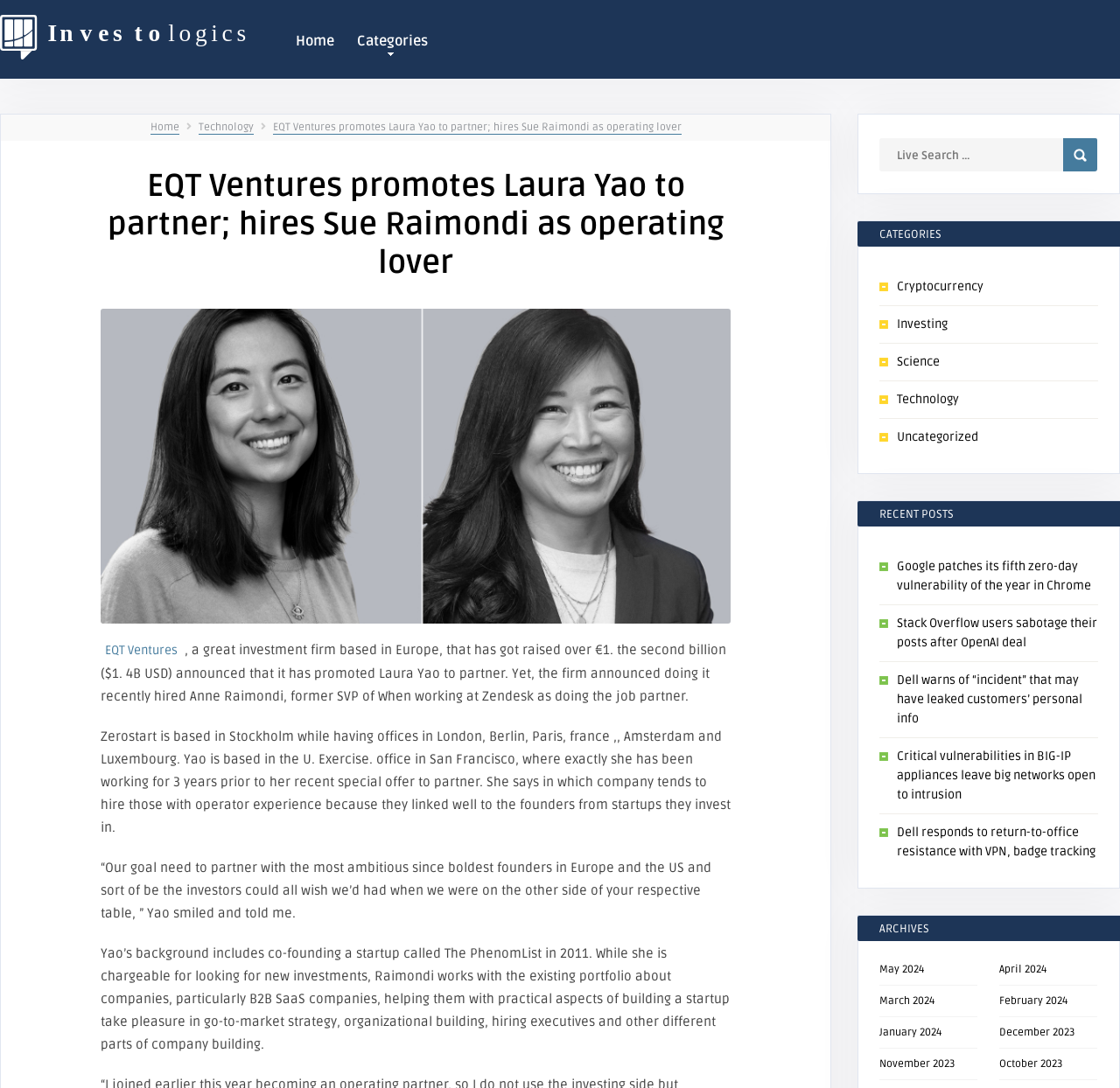Specify the bounding box coordinates of the area that needs to be clicked to achieve the following instruction: "View the 'May 2024' archives".

[0.785, 0.885, 0.825, 0.897]